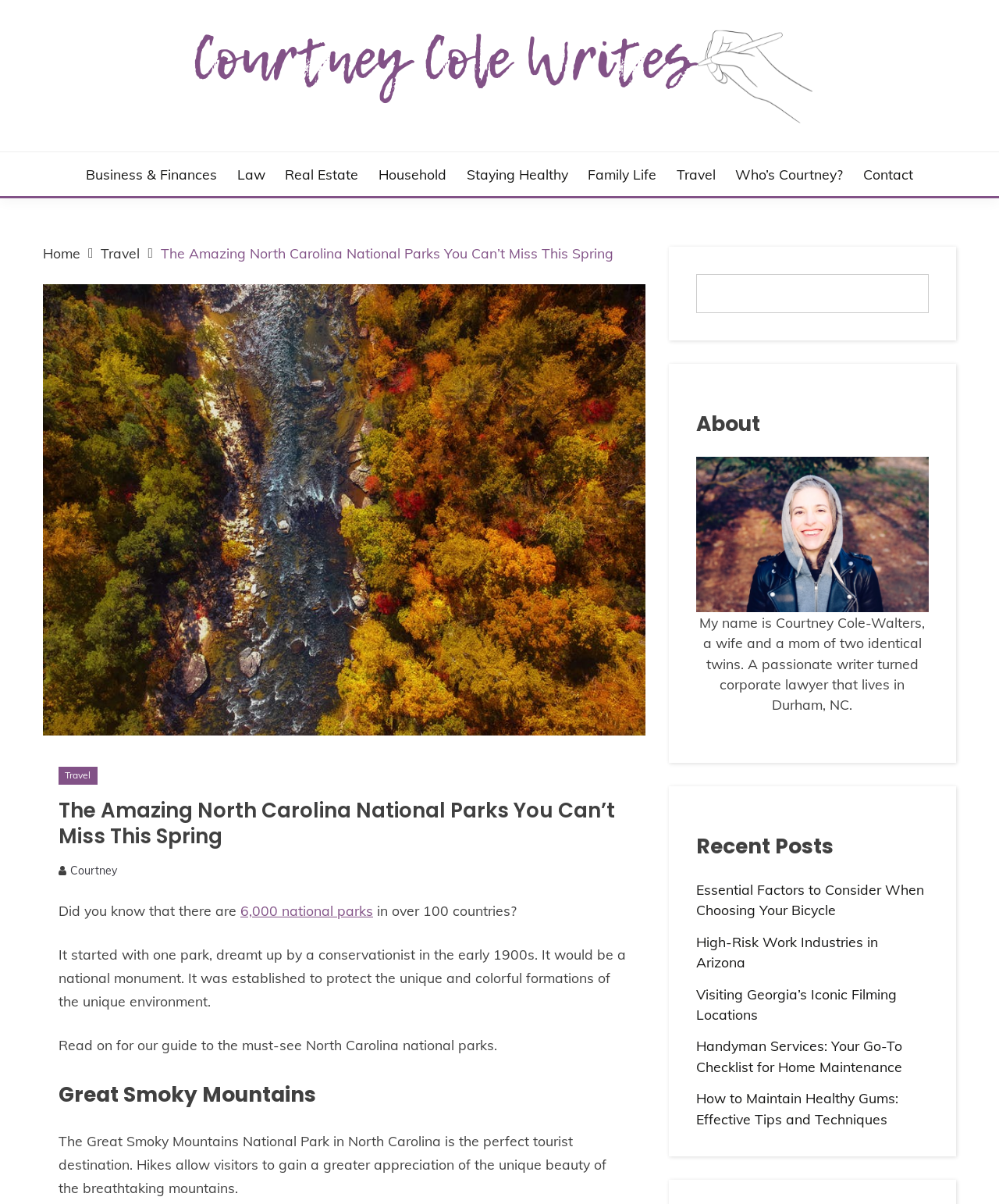What is the topic of the article?
Using the details shown in the screenshot, provide a comprehensive answer to the question.

I inferred the topic of the article by reading the heading 'The Amazing North Carolina National Parks You Can’t Miss This Spring' and the subsequent text, which talks about national parks in North Carolina.